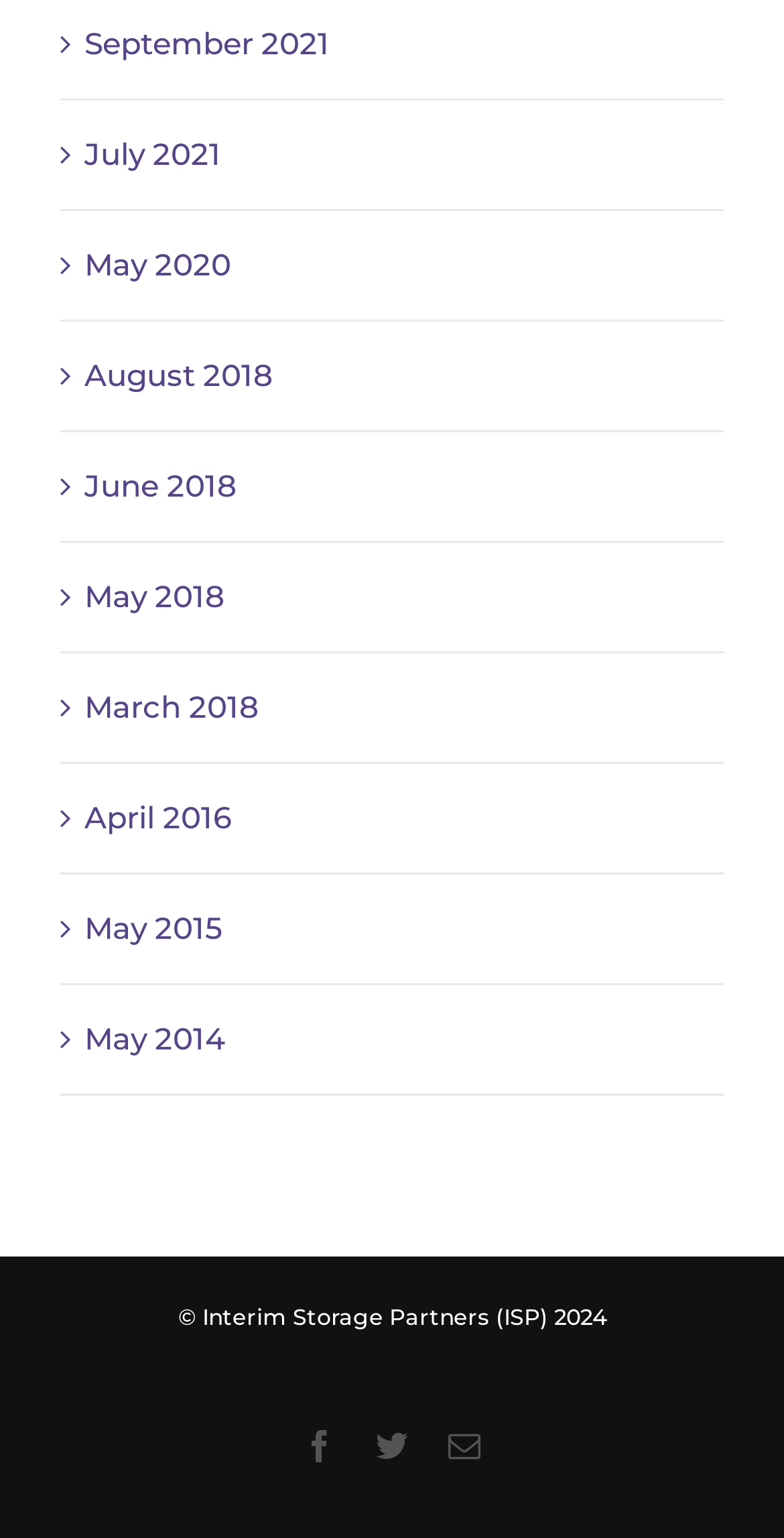Determine the bounding box for the described HTML element: "Facebook". Ensure the coordinates are four float numbers between 0 and 1 in the format [left, top, right, bottom].

[0.387, 0.93, 0.428, 0.951]